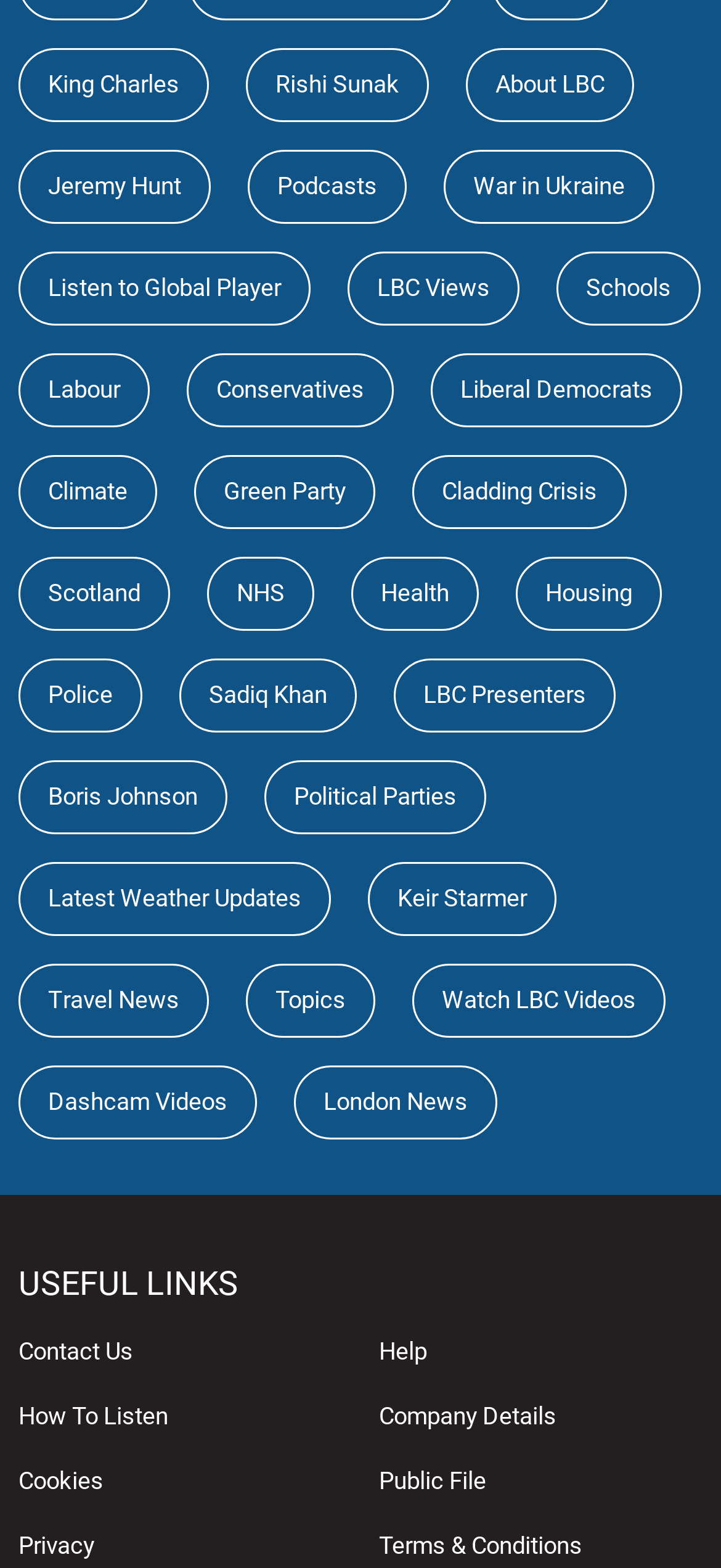Who is the UK politician linked next to 'Labour'?
Based on the screenshot, provide your answer in one word or phrase.

Keir Starmer